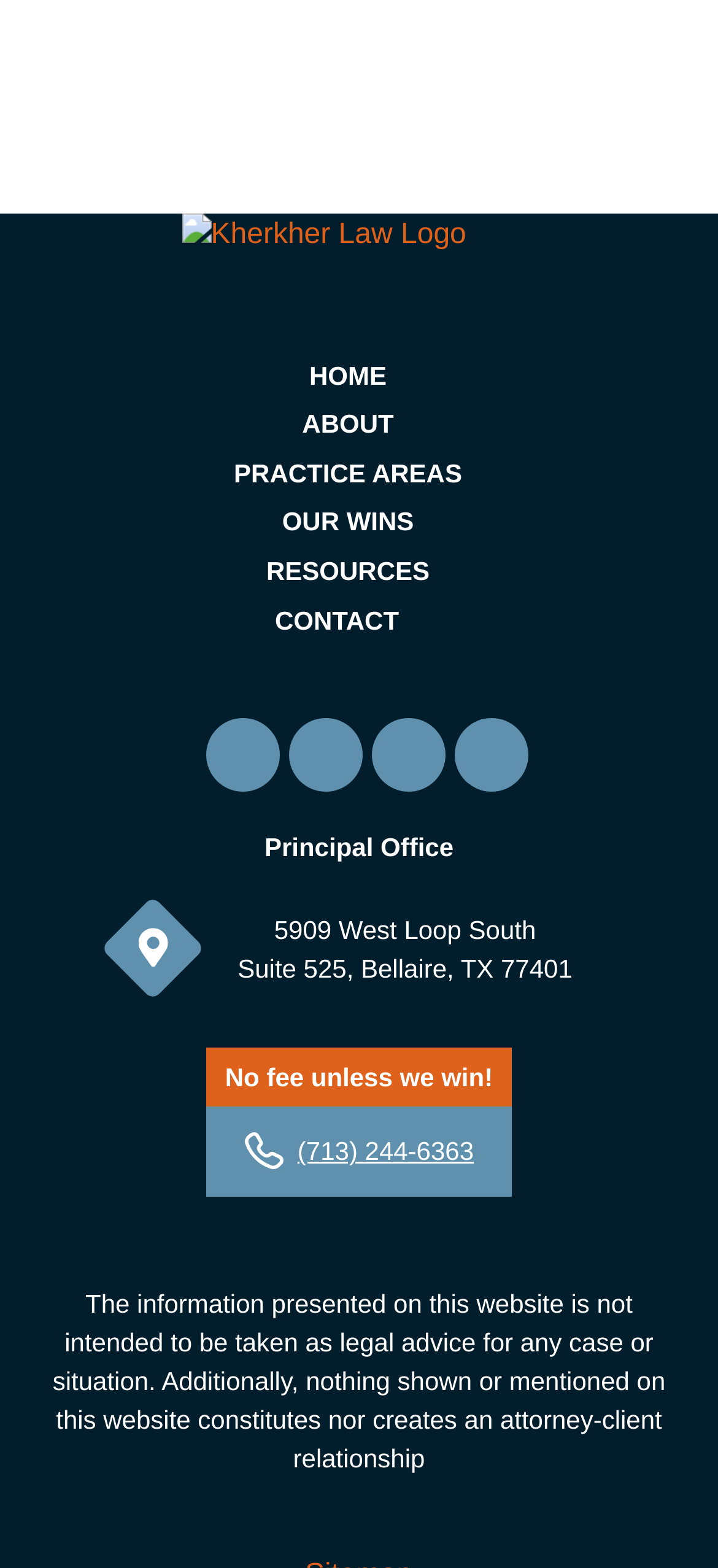Answer the question below in one word or phrase:
What is the condition for getting a fee?

Winning the case